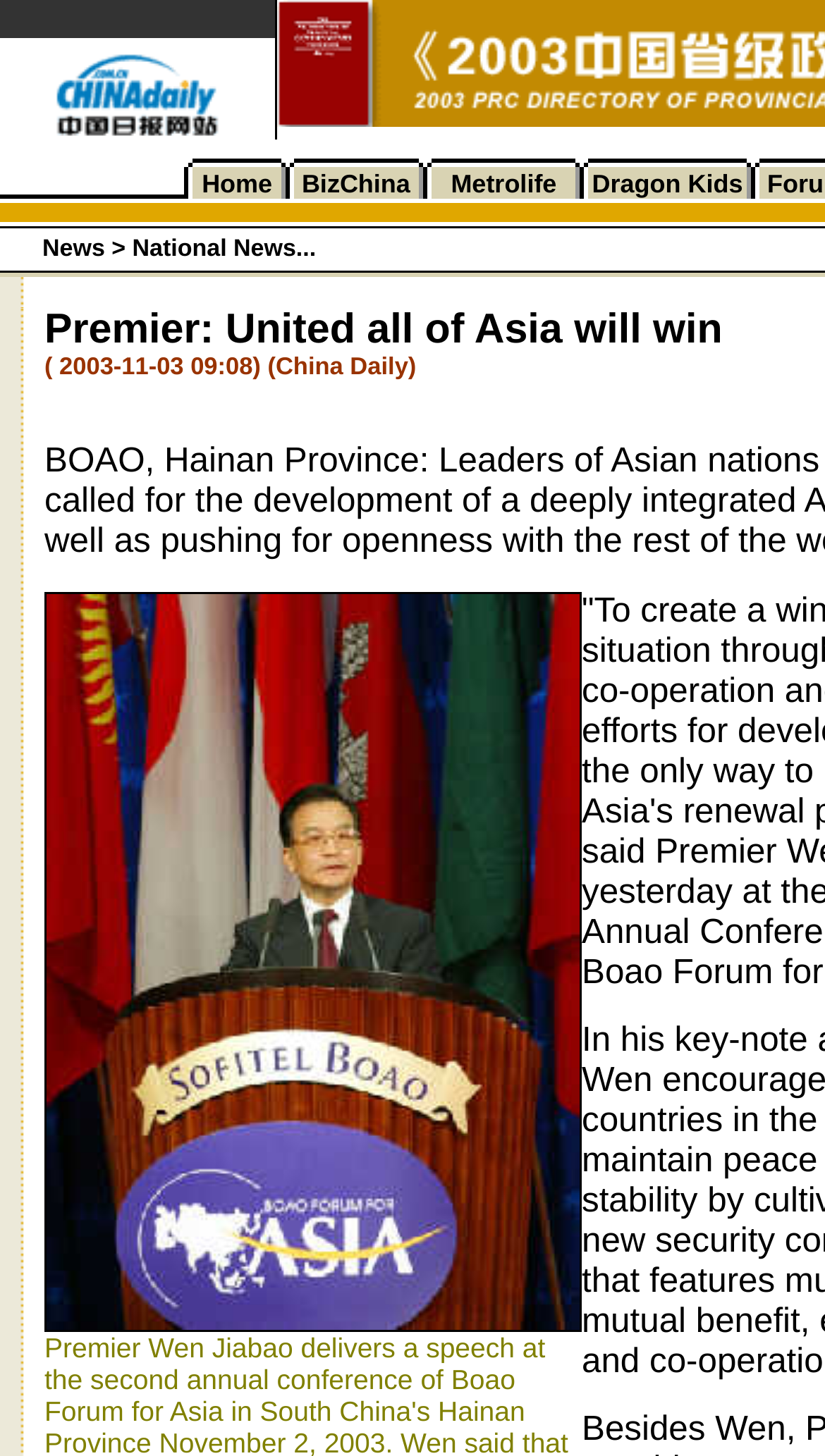Determine the bounding box coordinates for the clickable element to execute this instruction: "view the second image". Provide the coordinates as four float numbers between 0 and 1, i.e., [left, top, right, bottom].

[0.064, 0.035, 0.269, 0.096]